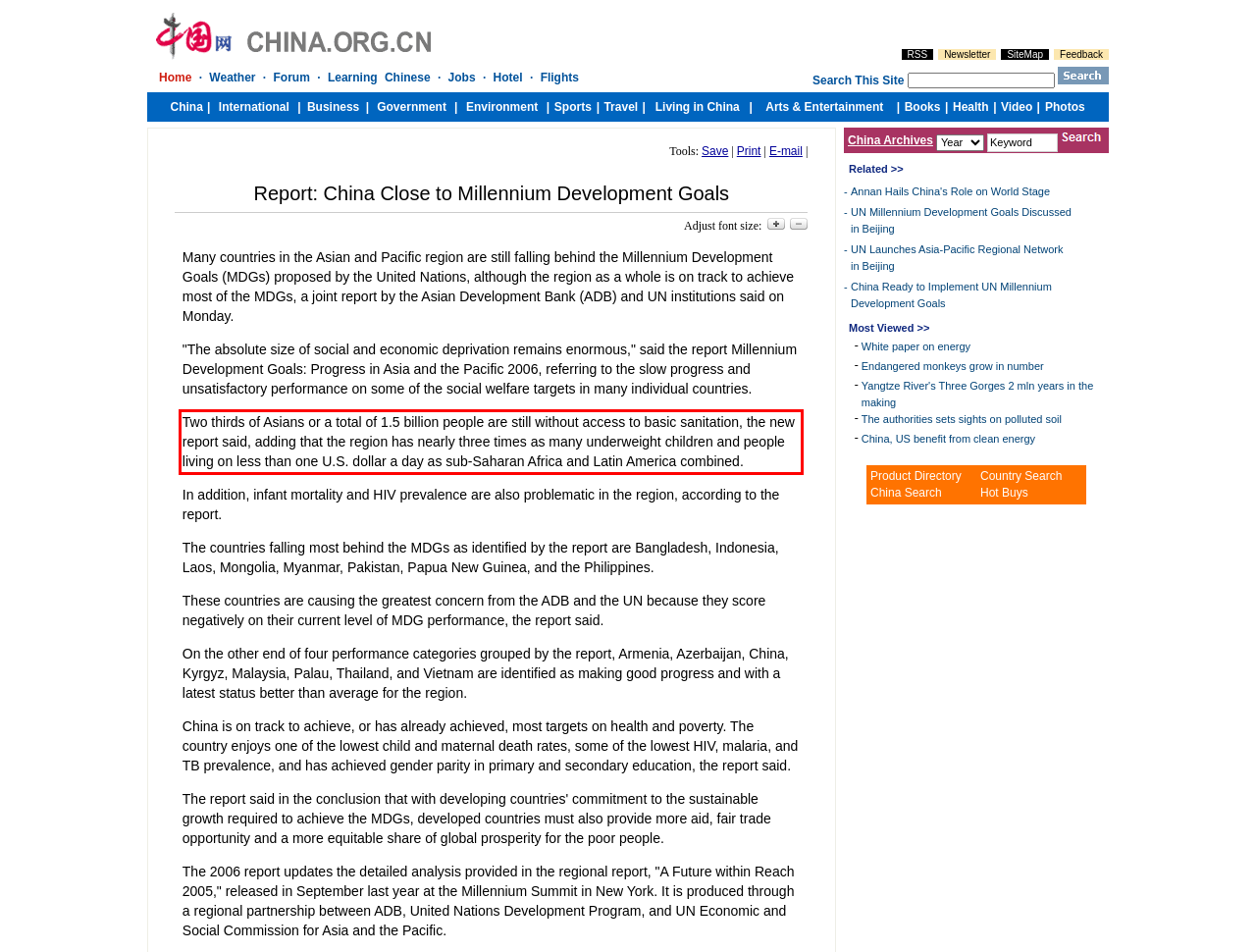Using the webpage screenshot, recognize and capture the text within the red bounding box.

Two thirds of Asians or a total of 1.5 billion people are still without access to basic sanitation, the new report said, adding that the region has nearly three times as many underweight children and people living on less than one U.S. dollar a day as sub-Saharan Africa and Latin America combined.